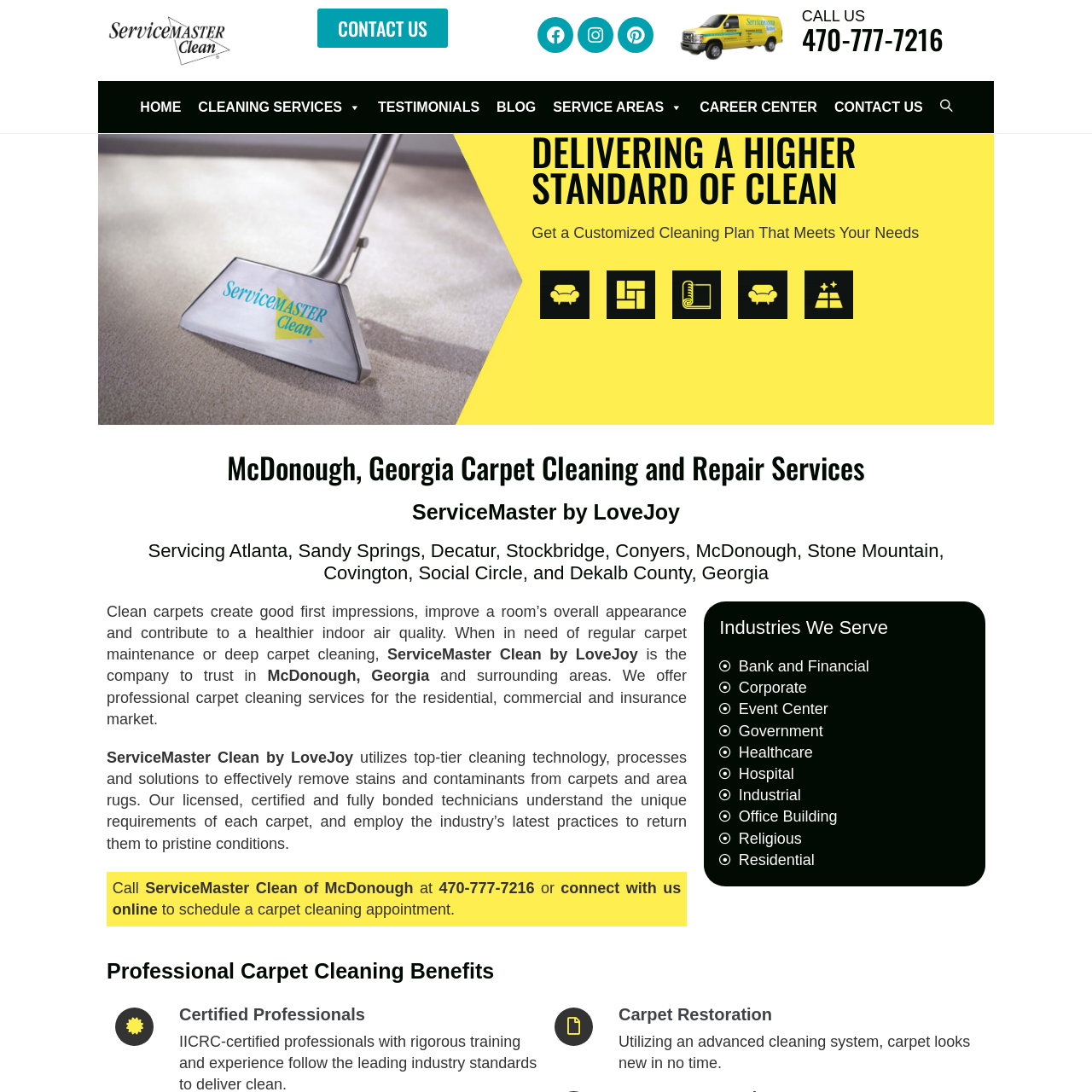Identify the bounding box coordinates of the element to click to follow this instruction: 'Call the phone number 470-777-7216'. Ensure the coordinates are four float values between 0 and 1, provided as [left, top, right, bottom].

[0.734, 0.017, 0.864, 0.054]